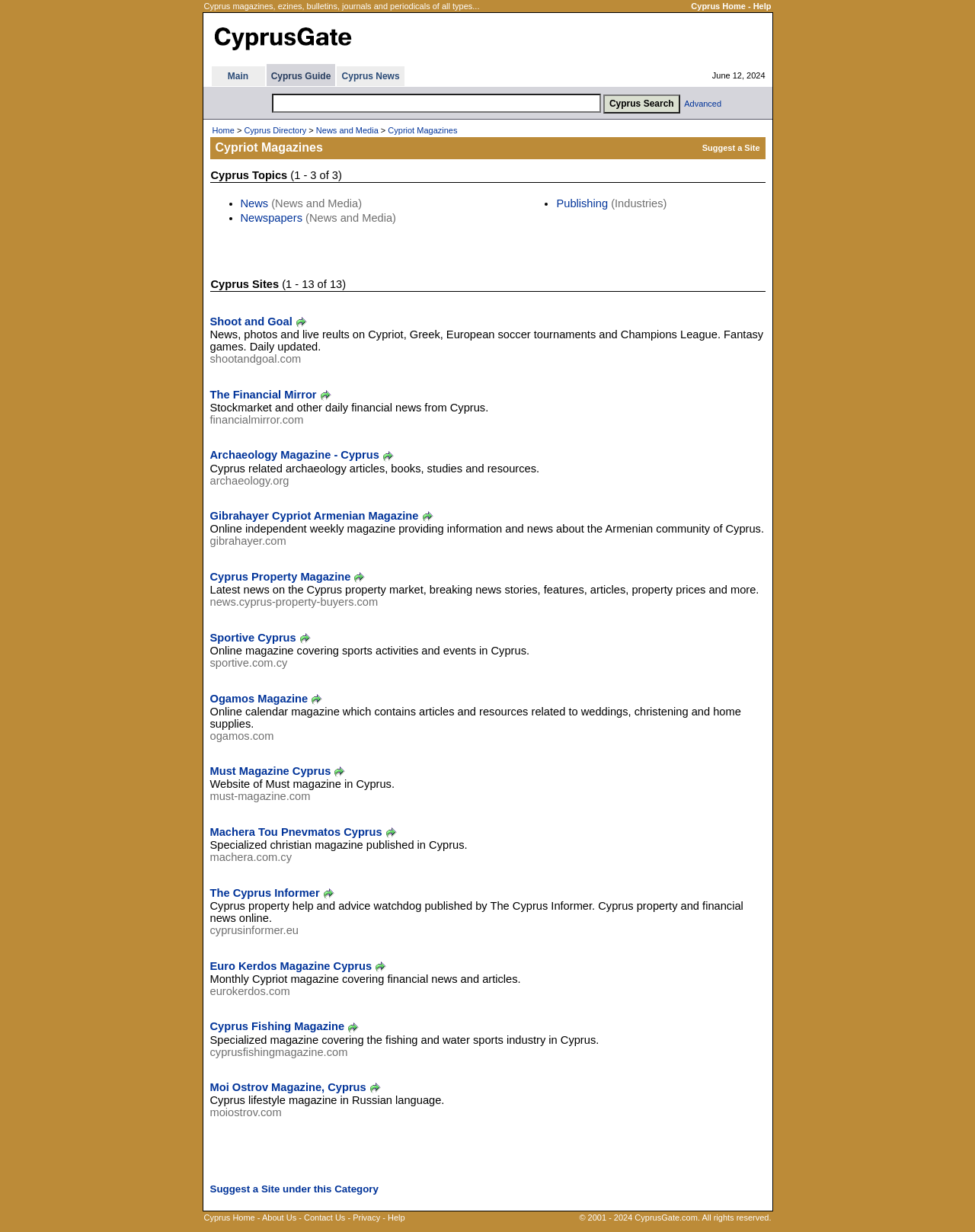Provide the bounding box coordinates of the area you need to click to execute the following instruction: "Go to Cyprus Guide".

[0.278, 0.058, 0.339, 0.066]